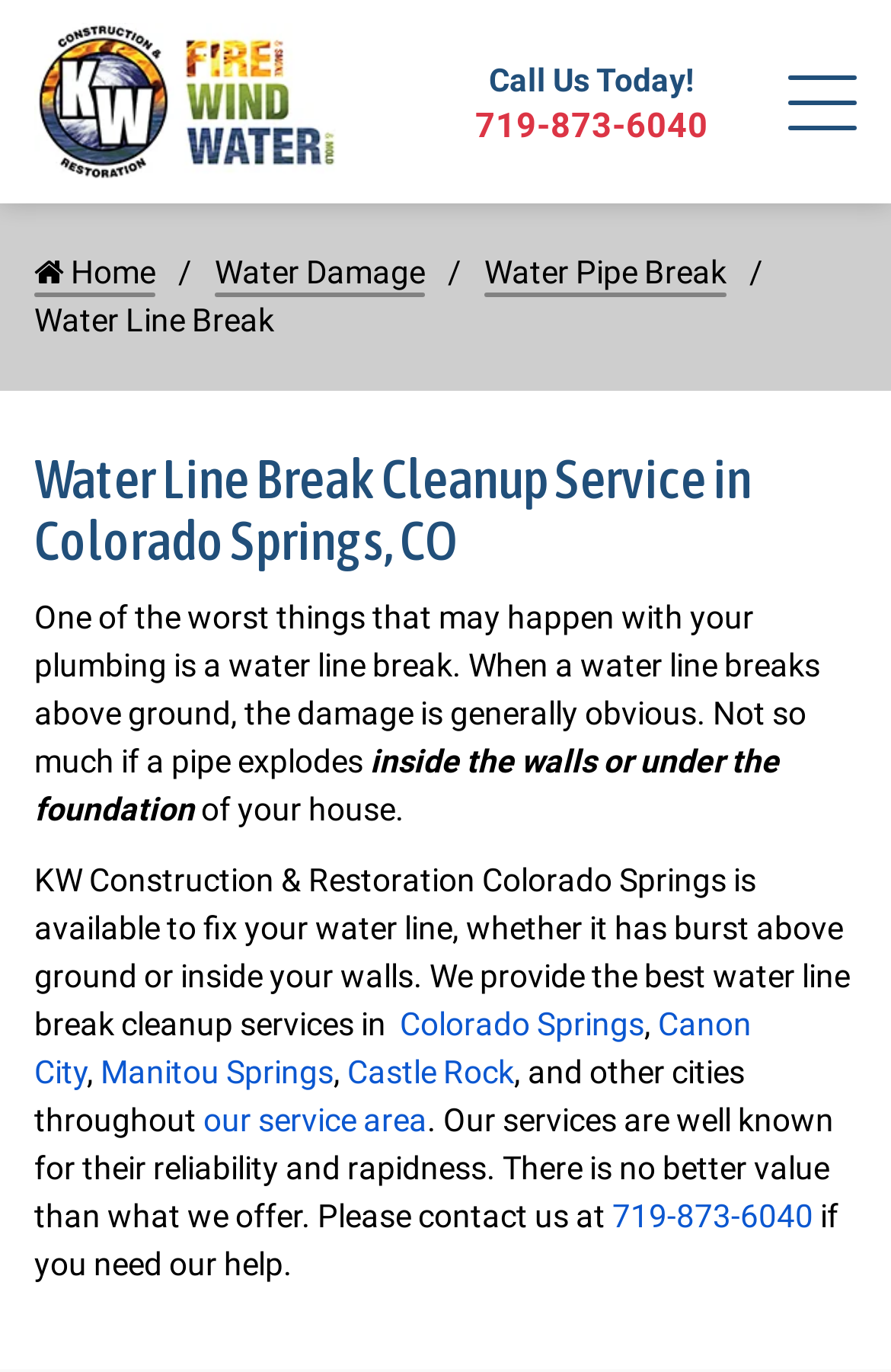Locate the bounding box coordinates of the element I should click to achieve the following instruction: "Click the KW Restoration Colorado Springs Logo".

[0.038, 0.059, 0.378, 0.085]